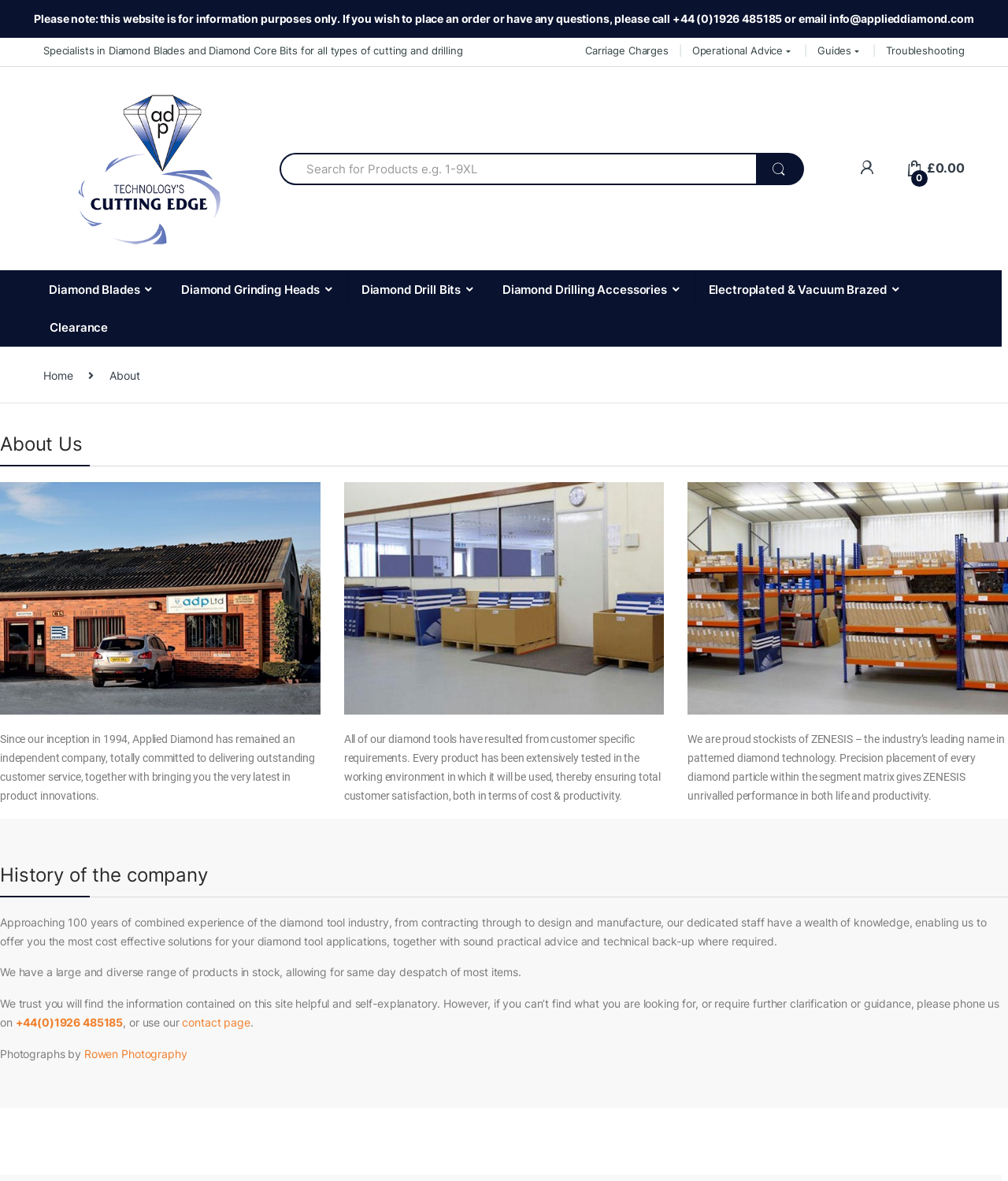By analyzing the image, answer the following question with a detailed response: What is the company's commitment?

Based on the webpage content, specifically the first paragraph of the 'About Us' section, it is stated that Applied Diamond has remained an independent company, totally committed to delivering outstanding customer service, together with bringing you the very latest in product innovations.